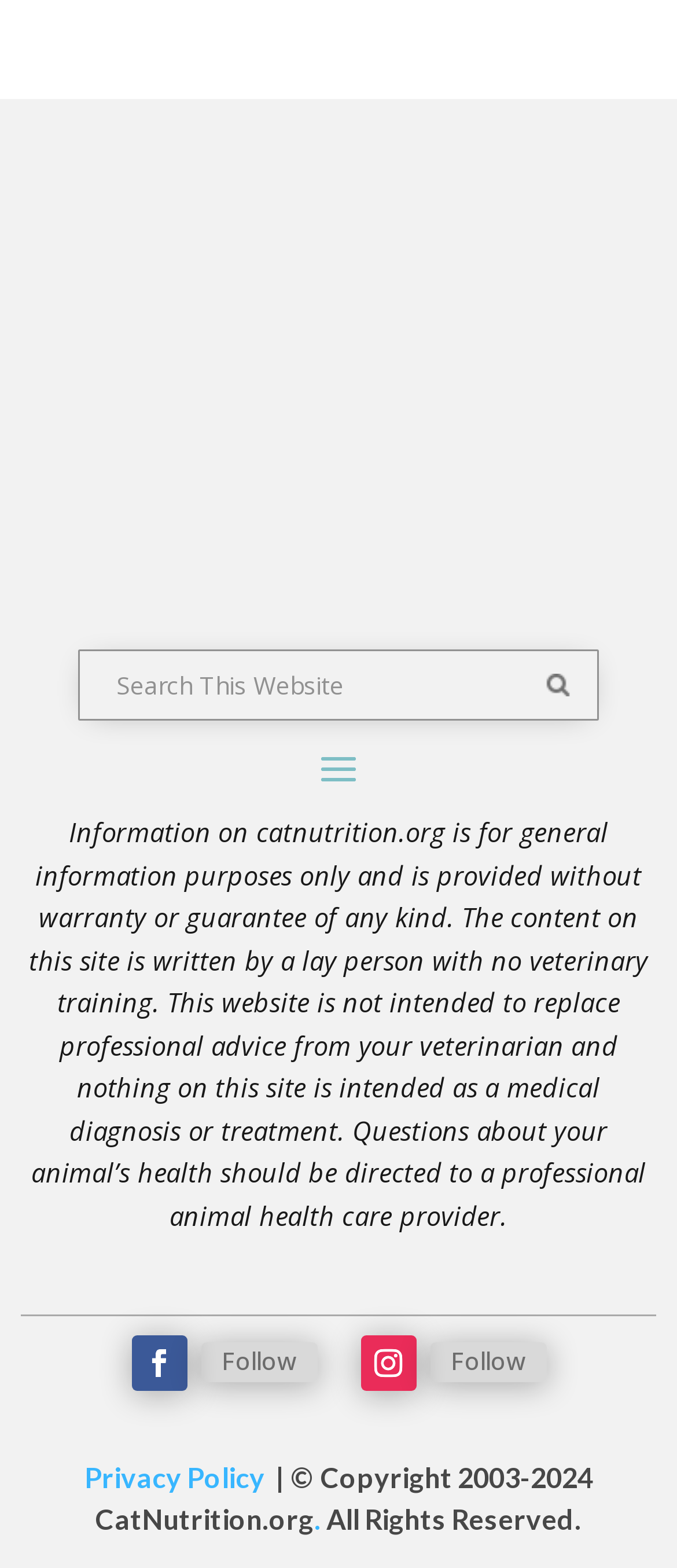From the webpage screenshot, predict the bounding box coordinates (top-left x, top-left y, bottom-right x, bottom-right y) for the UI element described here: name="s" placeholder="Search This Website"

[0.121, 0.417, 0.787, 0.458]